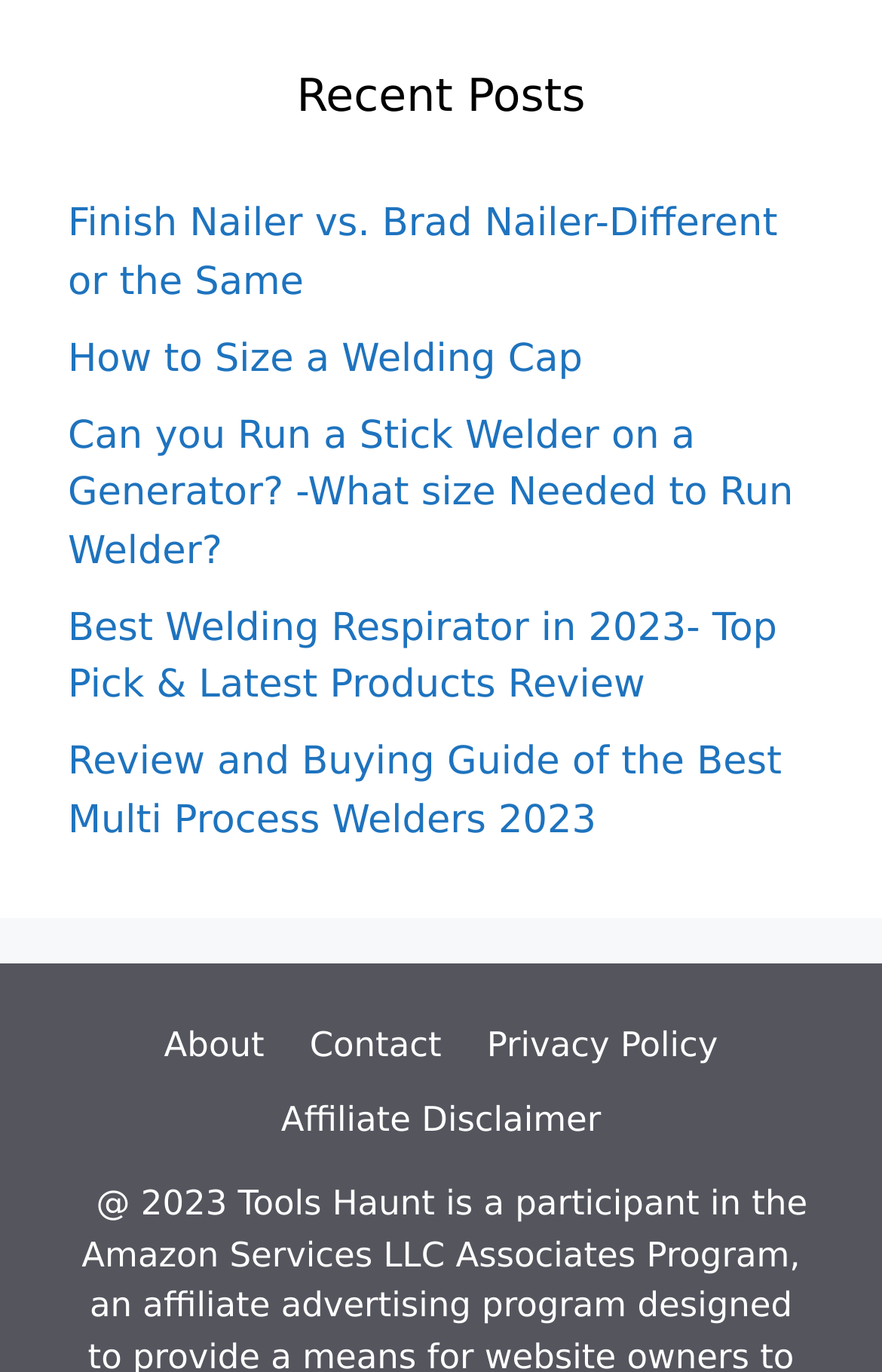For the given element description Privacy Policy, determine the bounding box coordinates of the UI element. The coordinates should follow the format (top-left x, top-left y, bottom-right x, bottom-right y) and be within the range of 0 to 1.

[0.552, 0.747, 0.814, 0.777]